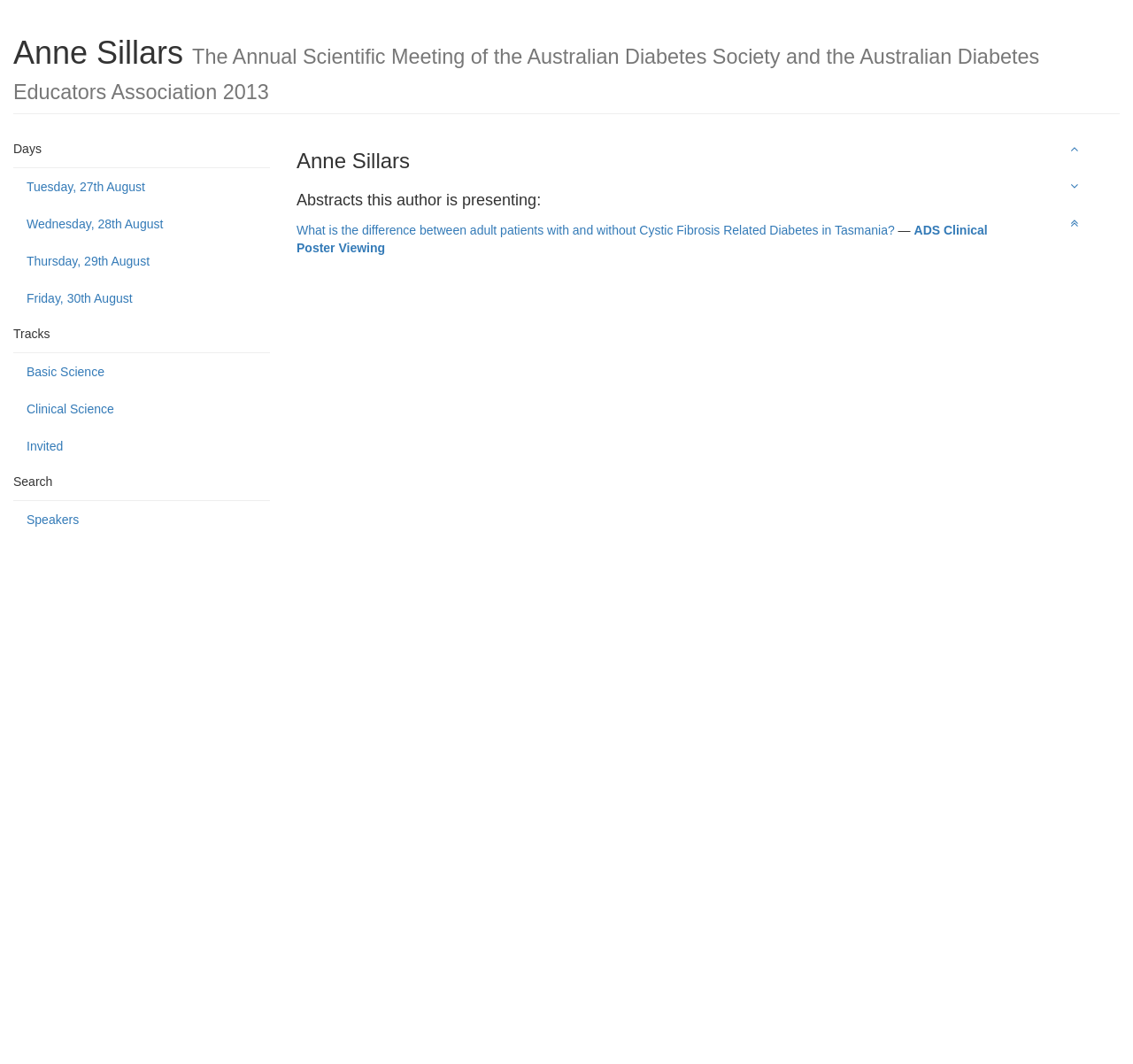Provide a single word or phrase to answer the given question: 
What is the author presenting?

Abstracts